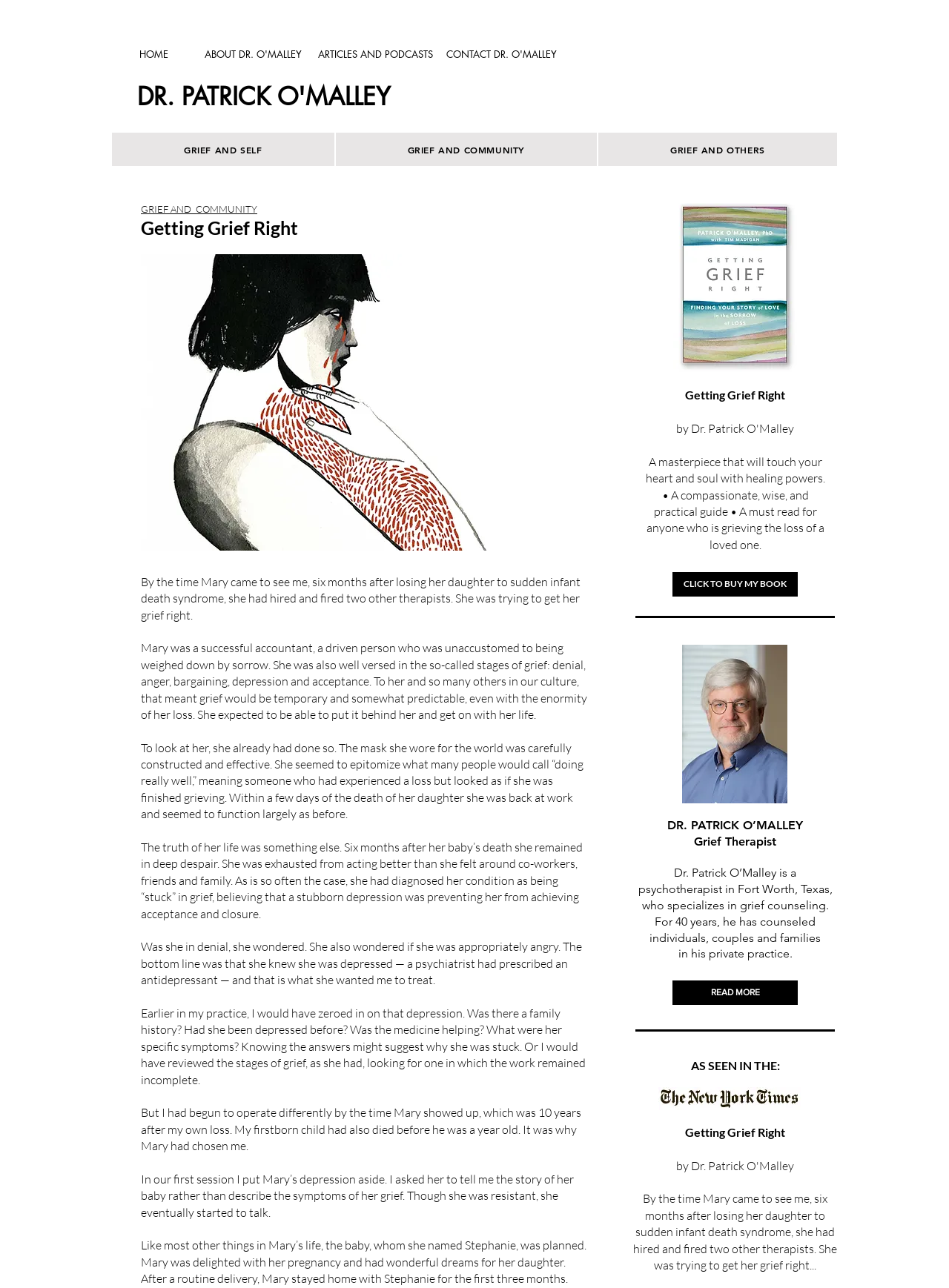Can you find and provide the title of the webpage?

DR. PATRICK O'MALLEY